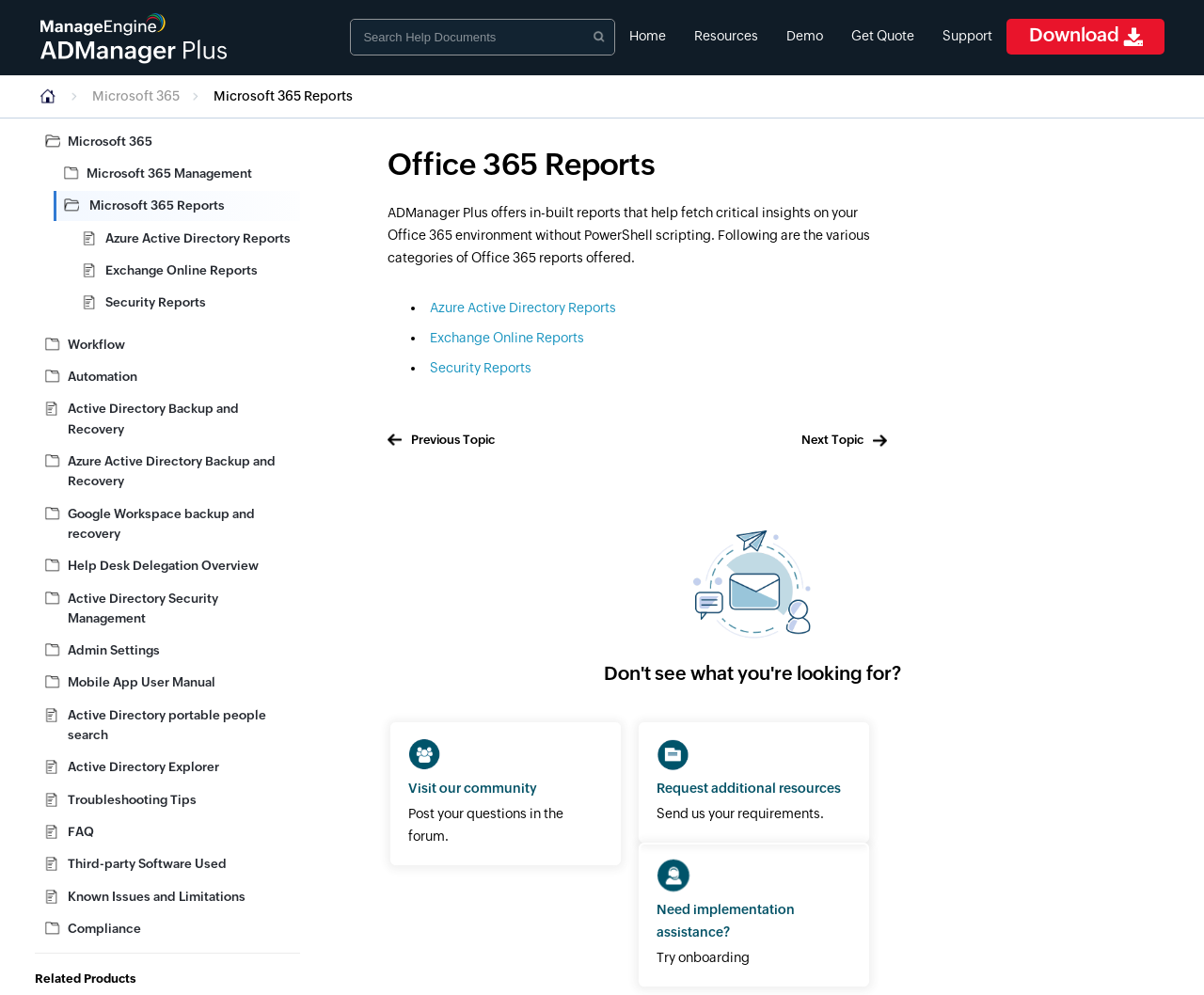Provide the bounding box coordinates for the UI element that is described as: "Google Workspace backup and recovery".

[0.029, 0.501, 0.249, 0.551]